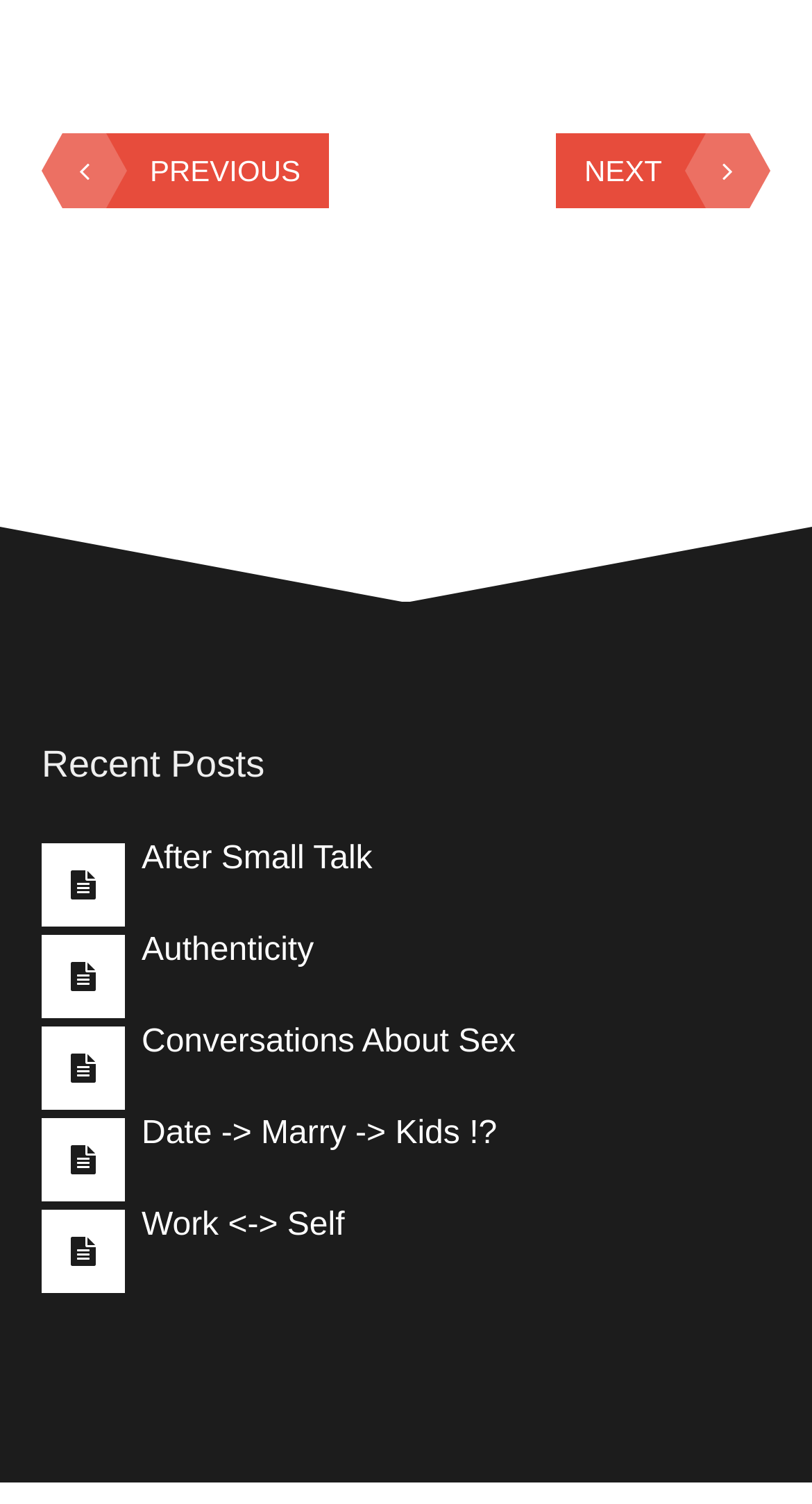Using the provided description: "Previous", find the bounding box coordinates of the corresponding UI element. The output should be four float numbers between 0 and 1, in the format [left, top, right, bottom].

[0.077, 0.087, 0.406, 0.137]